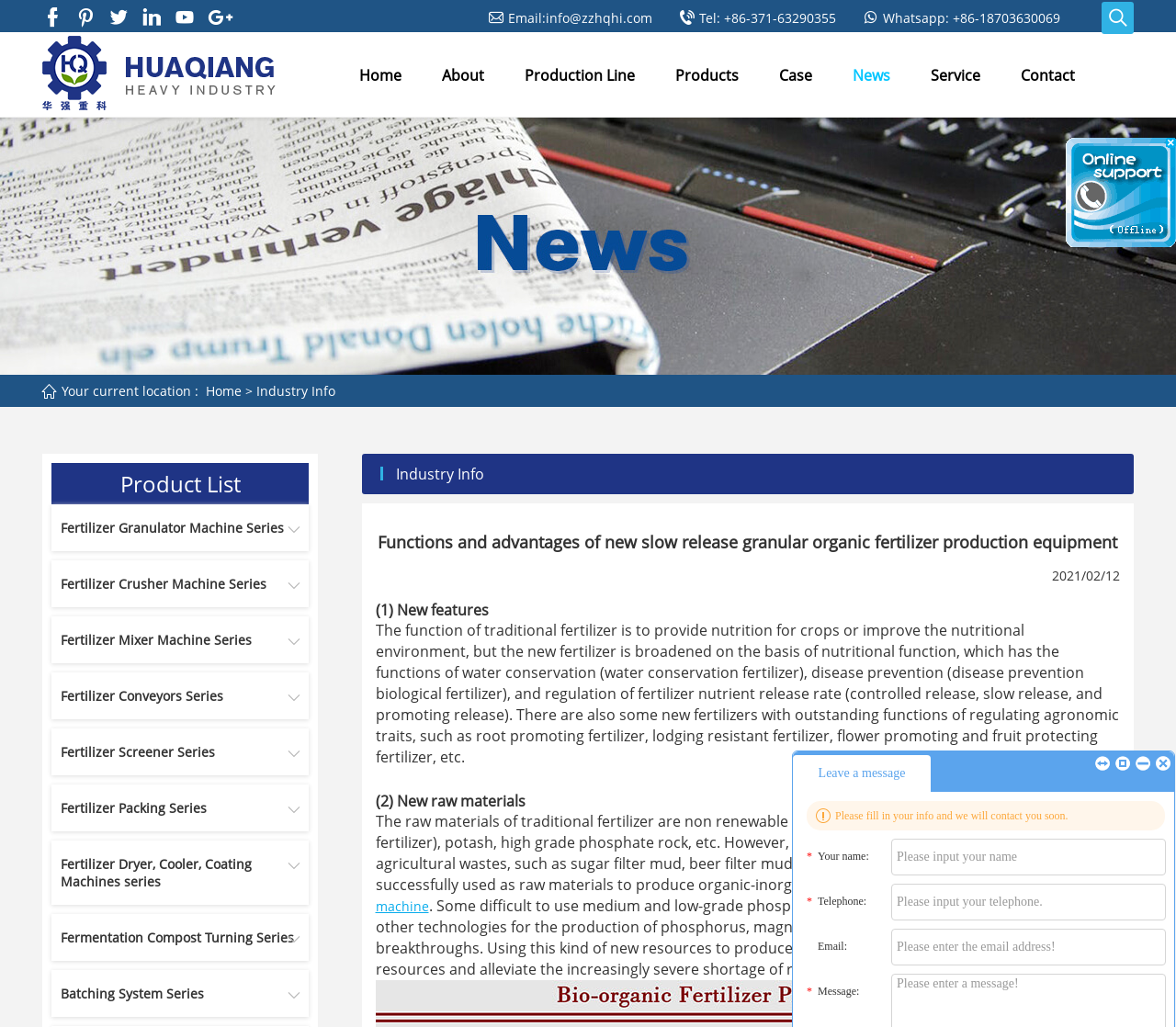Using the information shown in the image, answer the question with as much detail as possible: What is the company's Whatsapp number?

The company's Whatsapp number can be found in the top-right corner of the webpage, in the contact information section, represented by the Whatsapp icon.